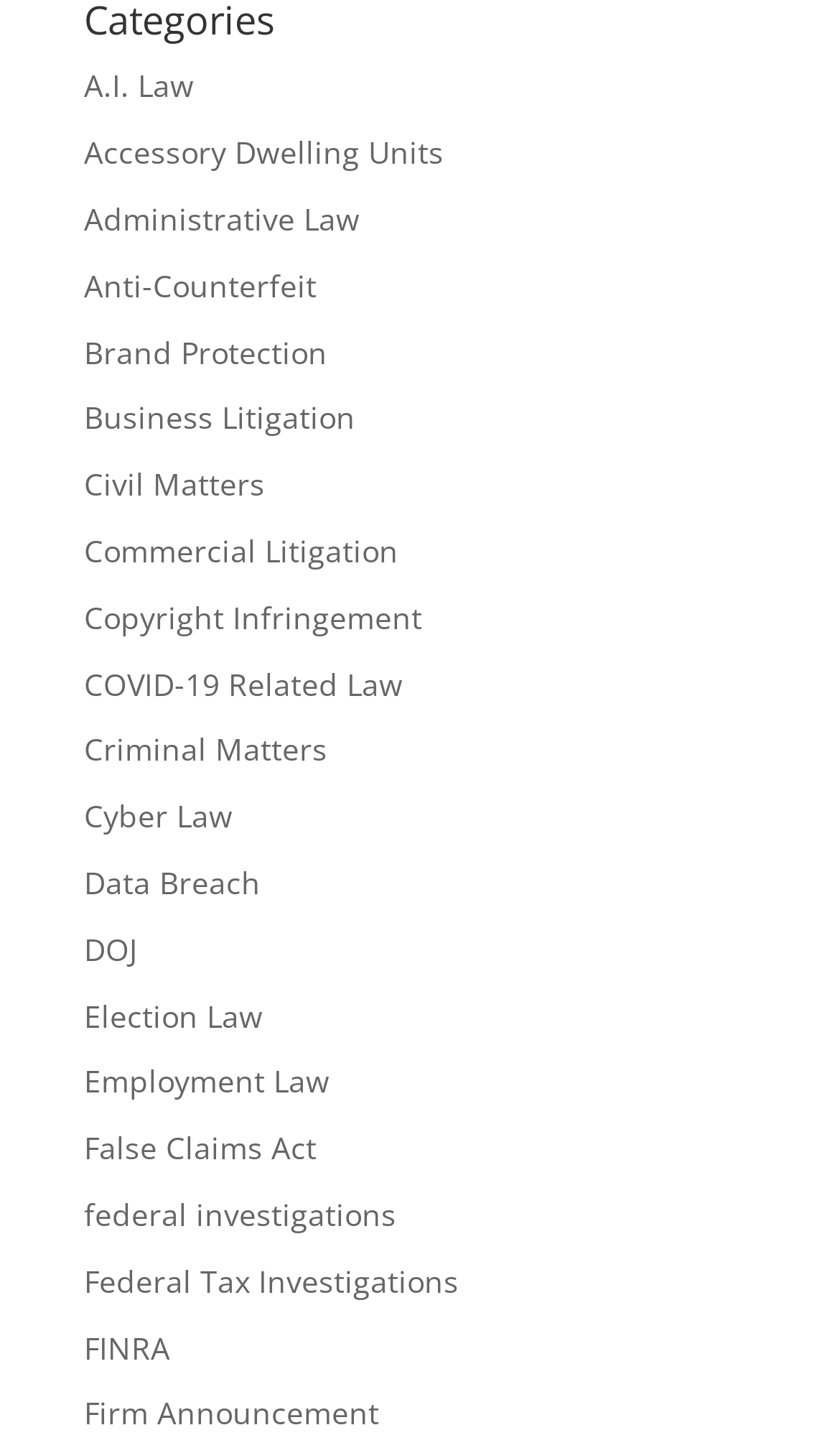Find the bounding box coordinates of the UI element according to this description: "Federal Tax Investigations".

[0.1, 0.87, 0.546, 0.898]